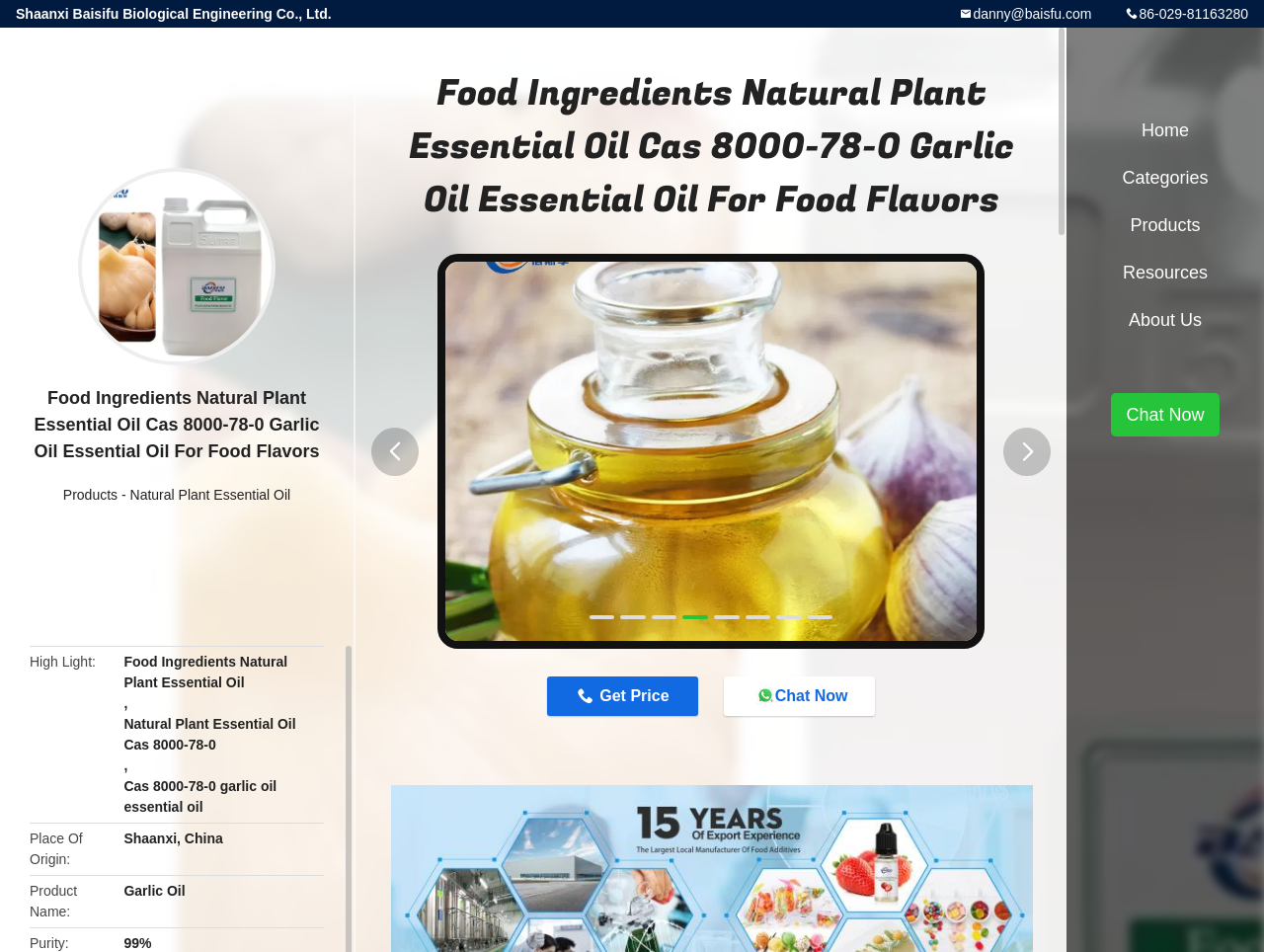Based on the provided description, "Natural Plant Essential Oil", find the bounding box of the corresponding UI element in the screenshot.

[0.103, 0.511, 0.23, 0.528]